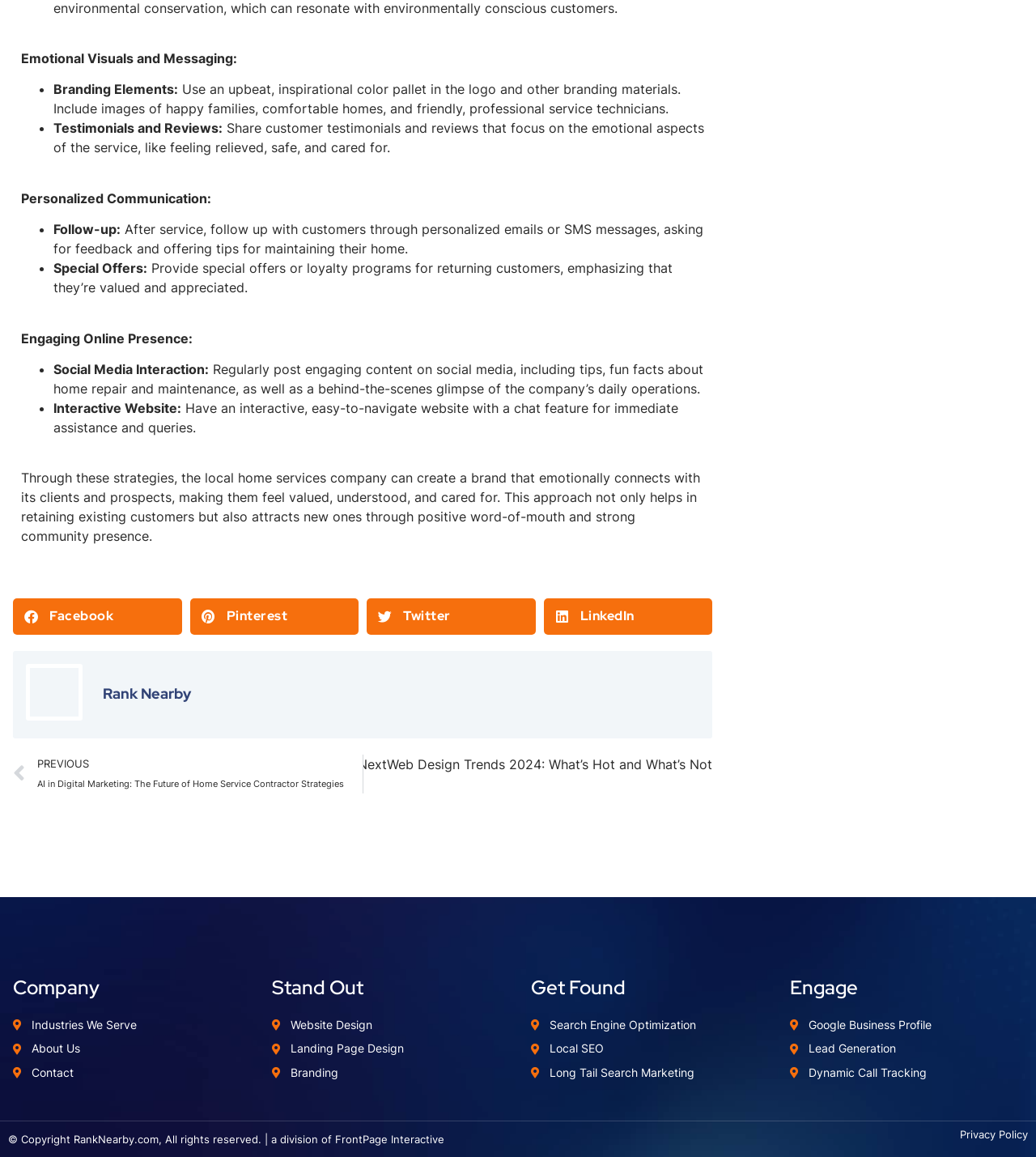Refer to the image and answer the question with as much detail as possible: What is the purpose of the 'Special Offers' strategy?

According to the webpage, the 'Special Offers' strategy involves providing special offers or loyalty programs for returning customers, in order to make them feel valued and appreciated, and to encourage repeat business.